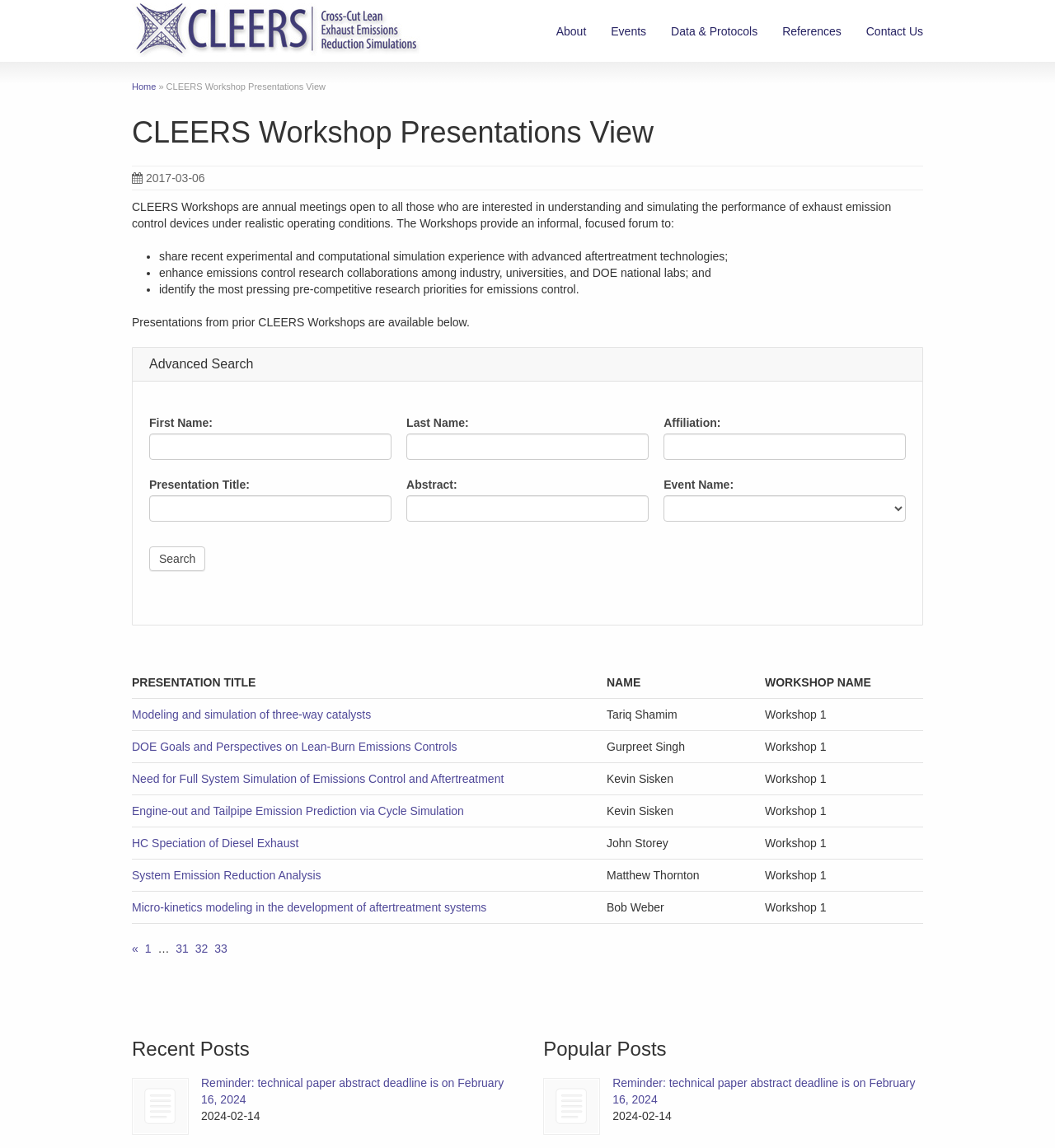Determine the bounding box coordinates of the clickable region to follow the instruction: "Learn about QMN Hydraulic Cylinders".

None